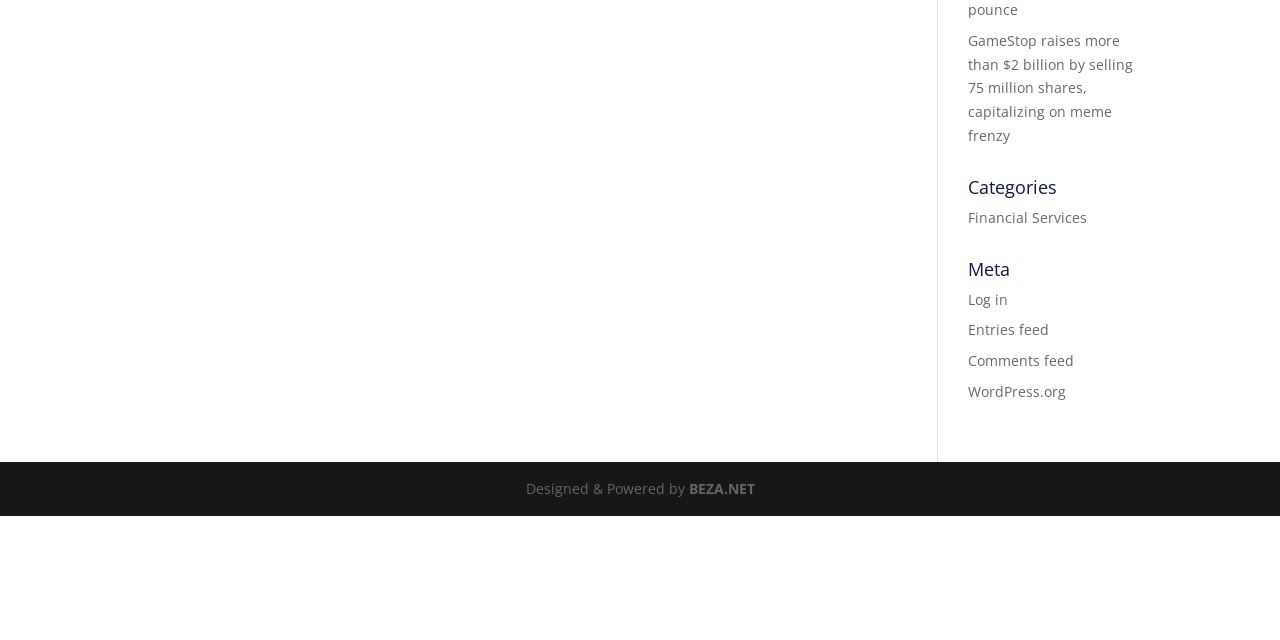Identify the bounding box coordinates for the UI element mentioned here: "BEZA.NET". Provide the coordinates as four float values between 0 and 1, i.e., [left, top, right, bottom].

[0.538, 0.748, 0.589, 0.778]